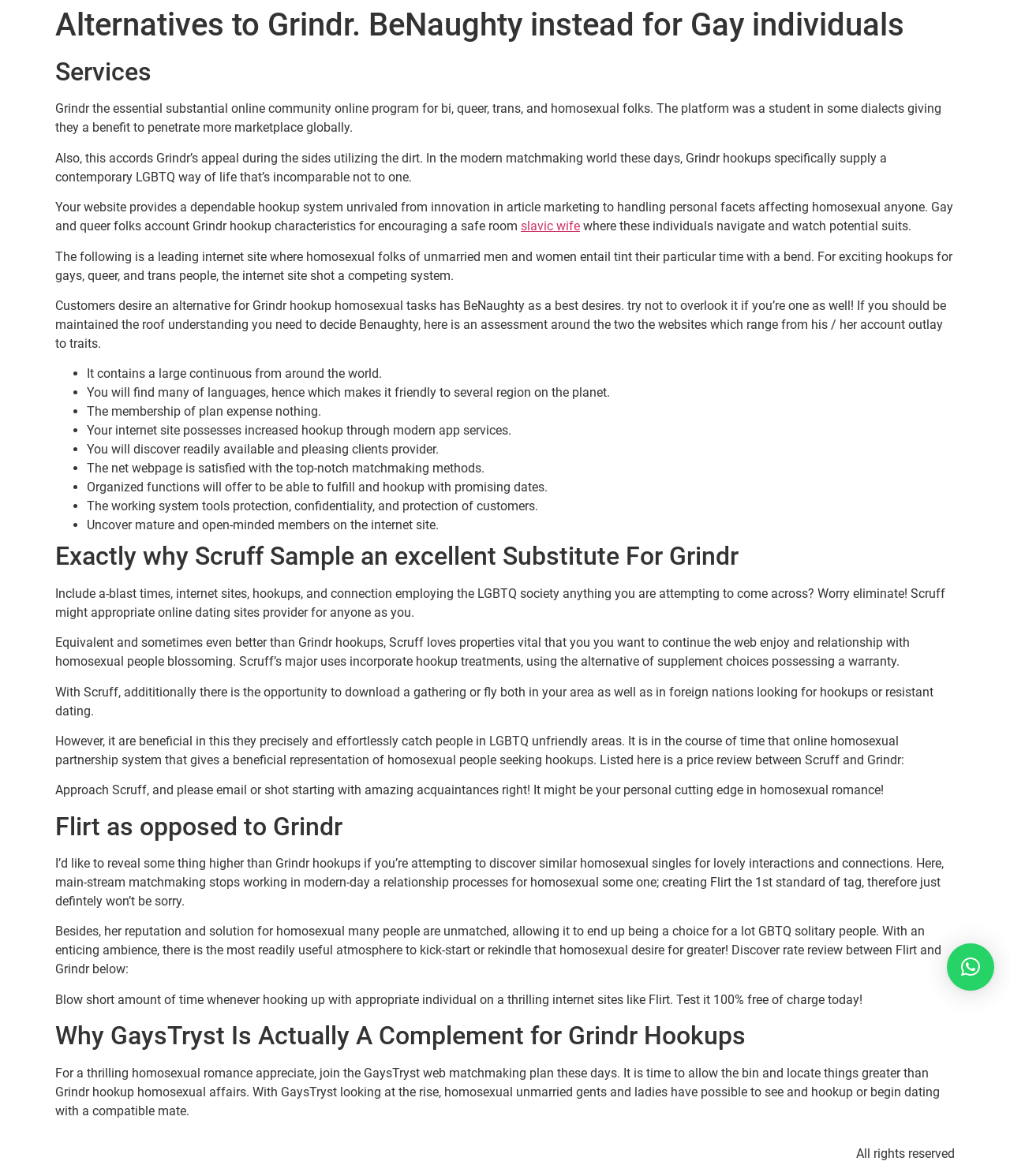What is the tone of the webpage?
Carefully examine the image and provide a detailed answer to the question.

The tone of the webpage is informative, as it provides detailed information about the different dating platforms and their features, benefits, and pricing, in a neutral and objective manner.